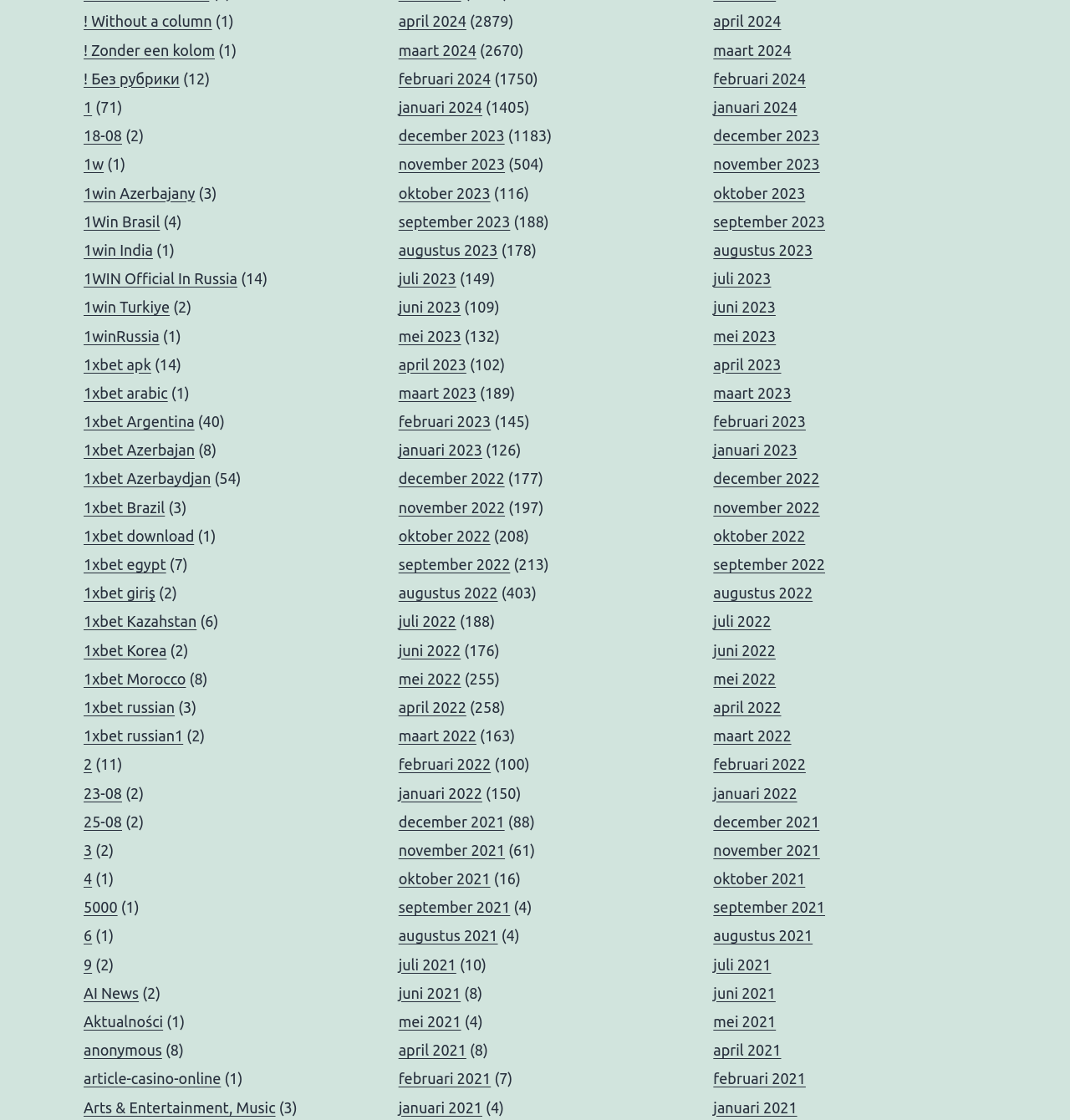Using a single word or phrase, answer the following question: 
What is the text of the first link on the webpage?

! Without a column